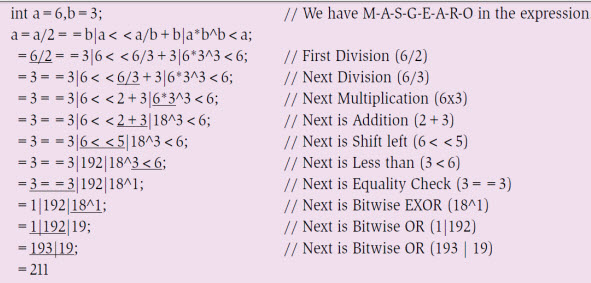Using the details in the image, give a detailed response to the question below:
What does the expression represent?

The expression represents the acronym 'M-A-S-G-E-A-R-O', which highlights the order of operations applied throughout the calculations, demonstrating the evaluation of an expression using various arithmetic and bitwise operators in a programming context.